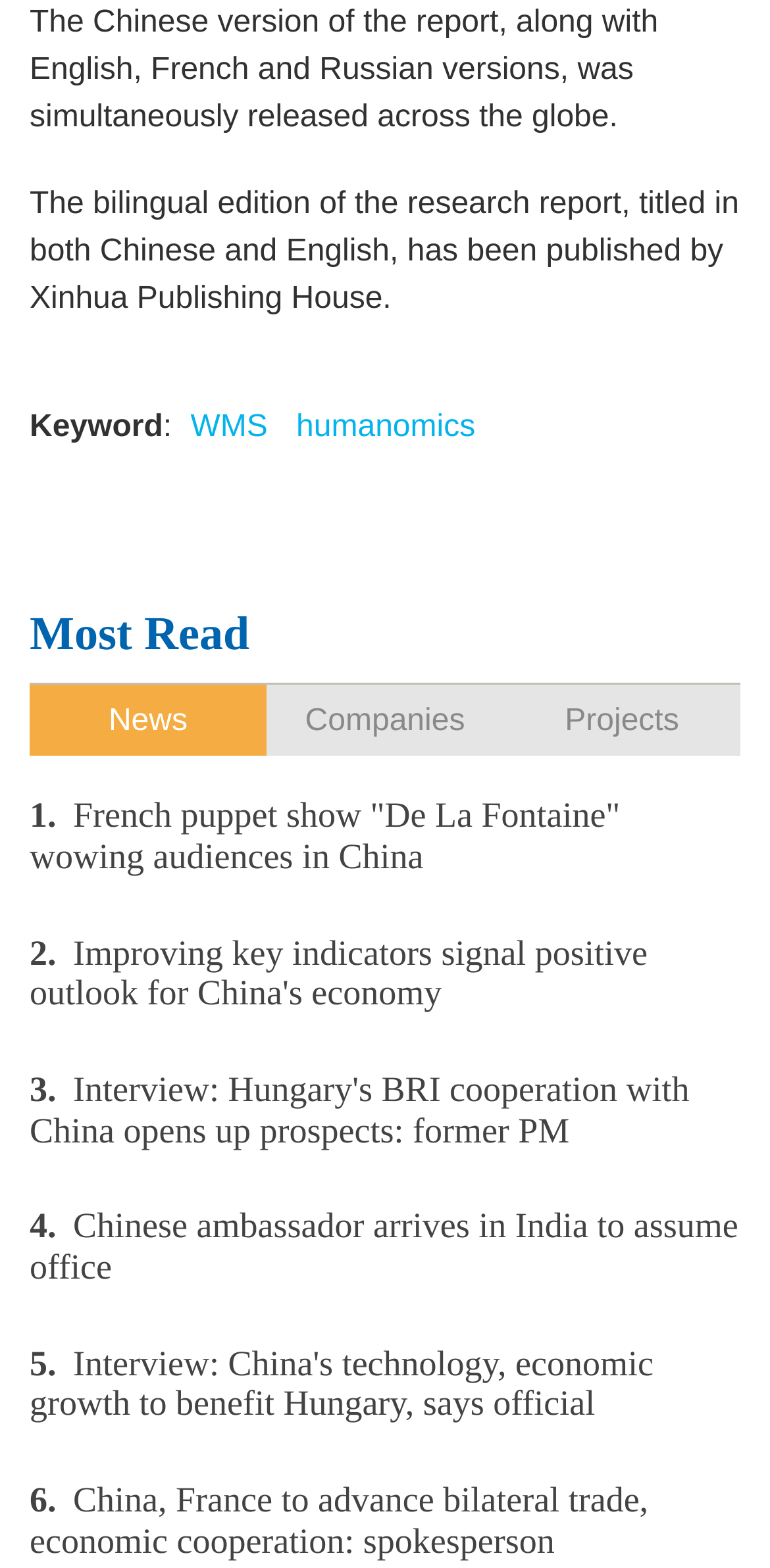What is the topic of the bilingual research report? From the image, respond with a single word or brief phrase.

humanomics